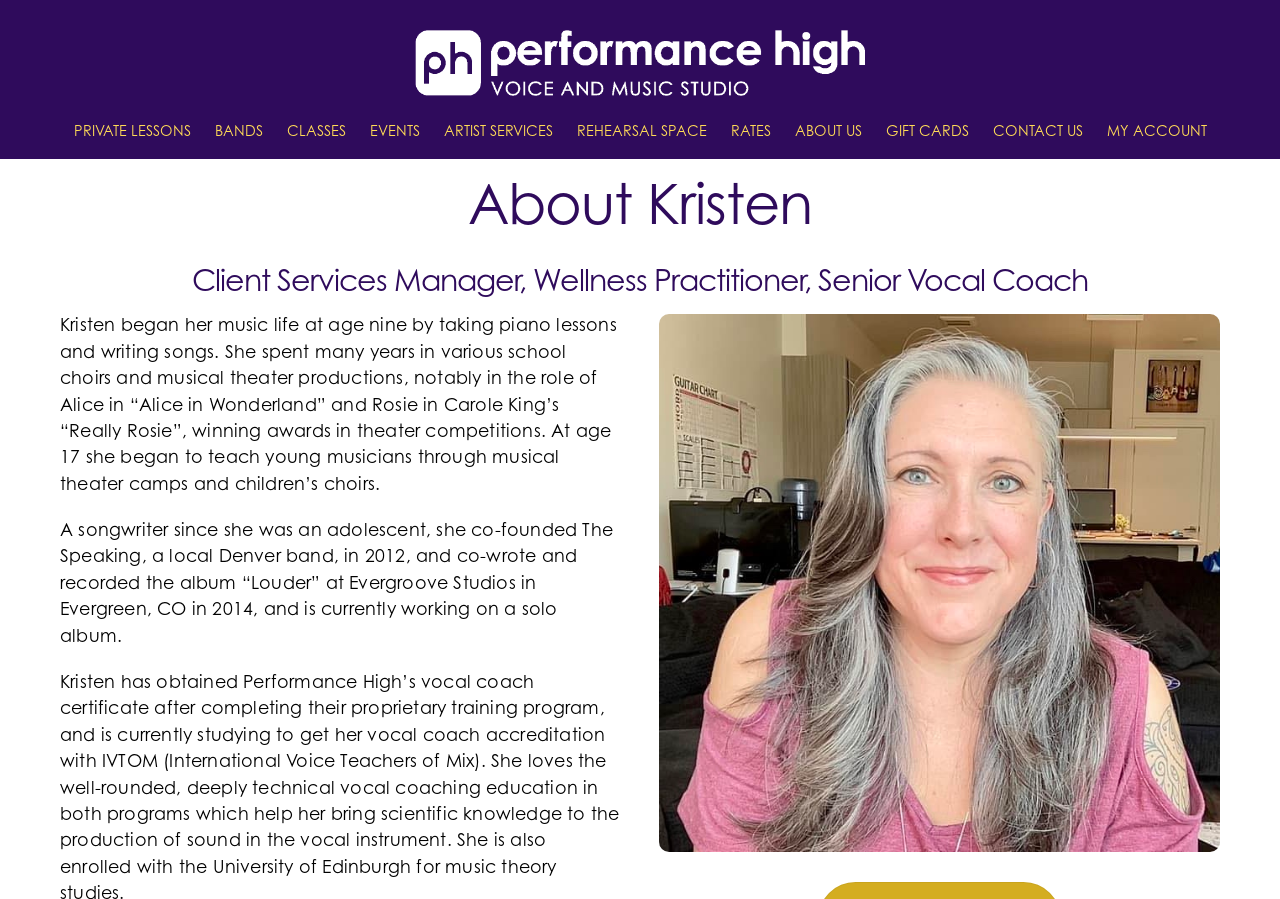Please identify the coordinates of the bounding box for the clickable region that will accomplish this instruction: "Click on PRIVATE LESSONS".

[0.05, 0.121, 0.157, 0.179]